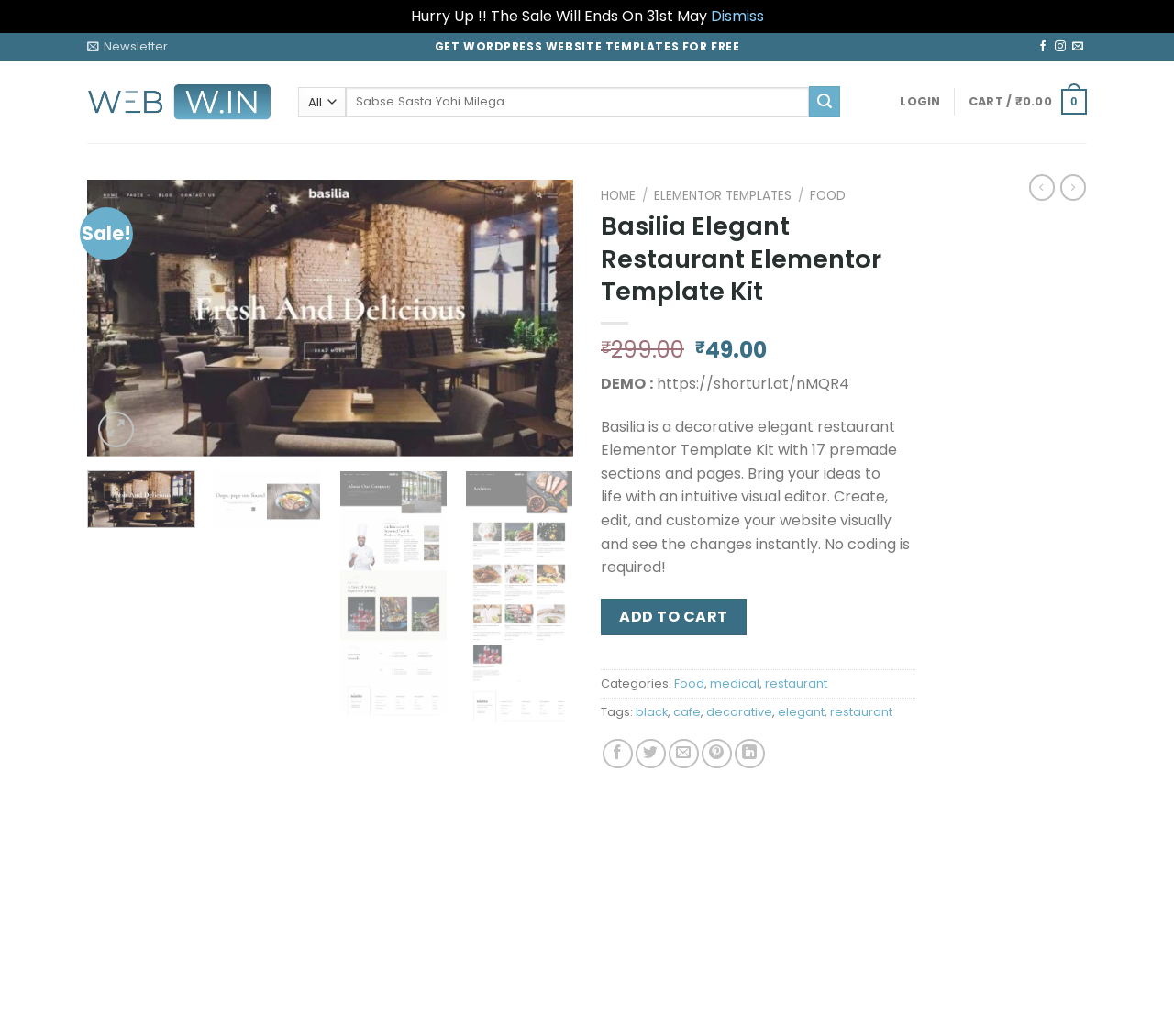Please specify the bounding box coordinates of the clickable region necessary for completing the following instruction: "Search for templates". The coordinates must consist of four float numbers between 0 and 1, i.e., [left, top, right, bottom].

[0.254, 0.083, 0.715, 0.113]